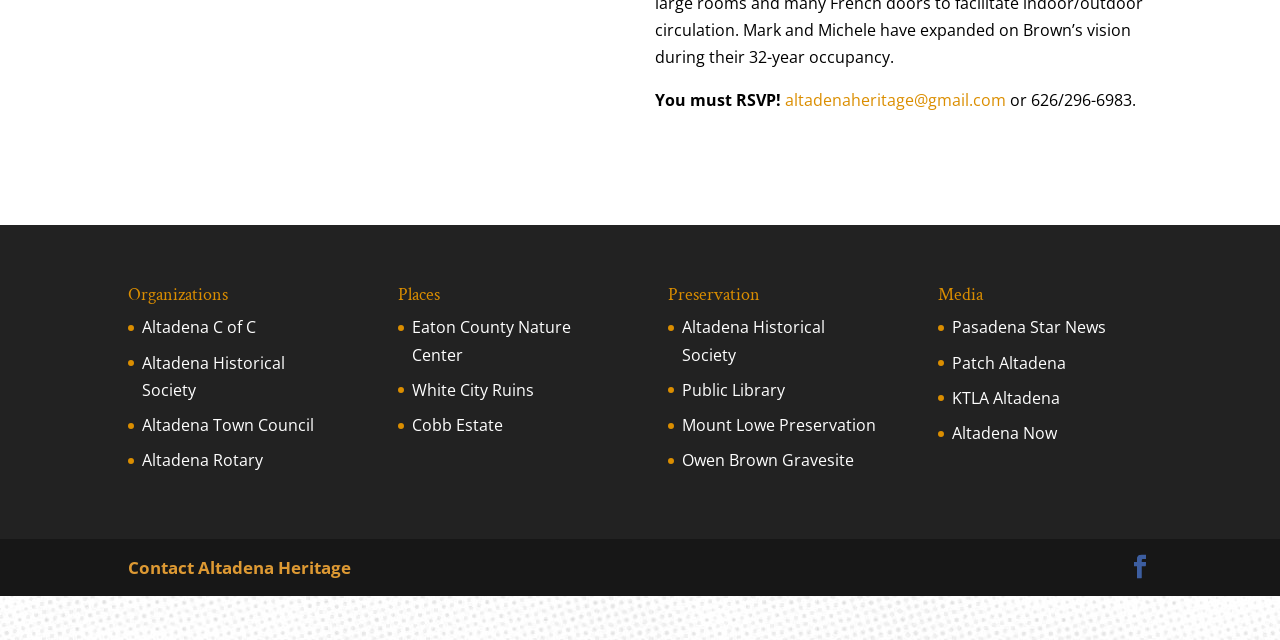Find and provide the bounding box coordinates for the UI element described here: "Altadena C of C". The coordinates should be given as four float numbers between 0 and 1: [left, top, right, bottom].

[0.111, 0.494, 0.2, 0.529]